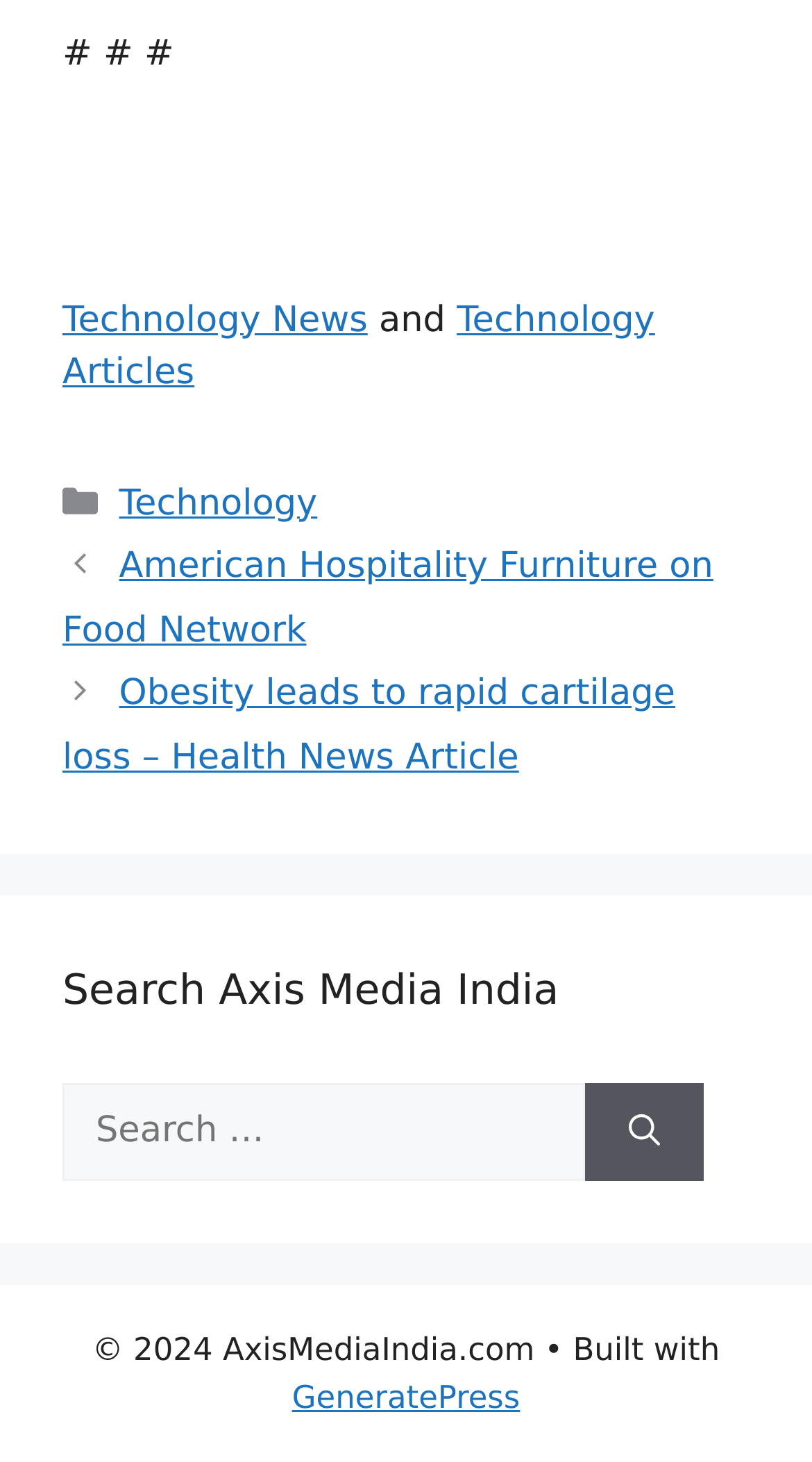Please provide a detailed answer to the question below based on the screenshot: 
What is the purpose of the search box?

The search box is accompanied by the text 'Search for:' and a button labeled 'Search'. This suggests that the purpose of the search box is to search for content within Axis Media India.